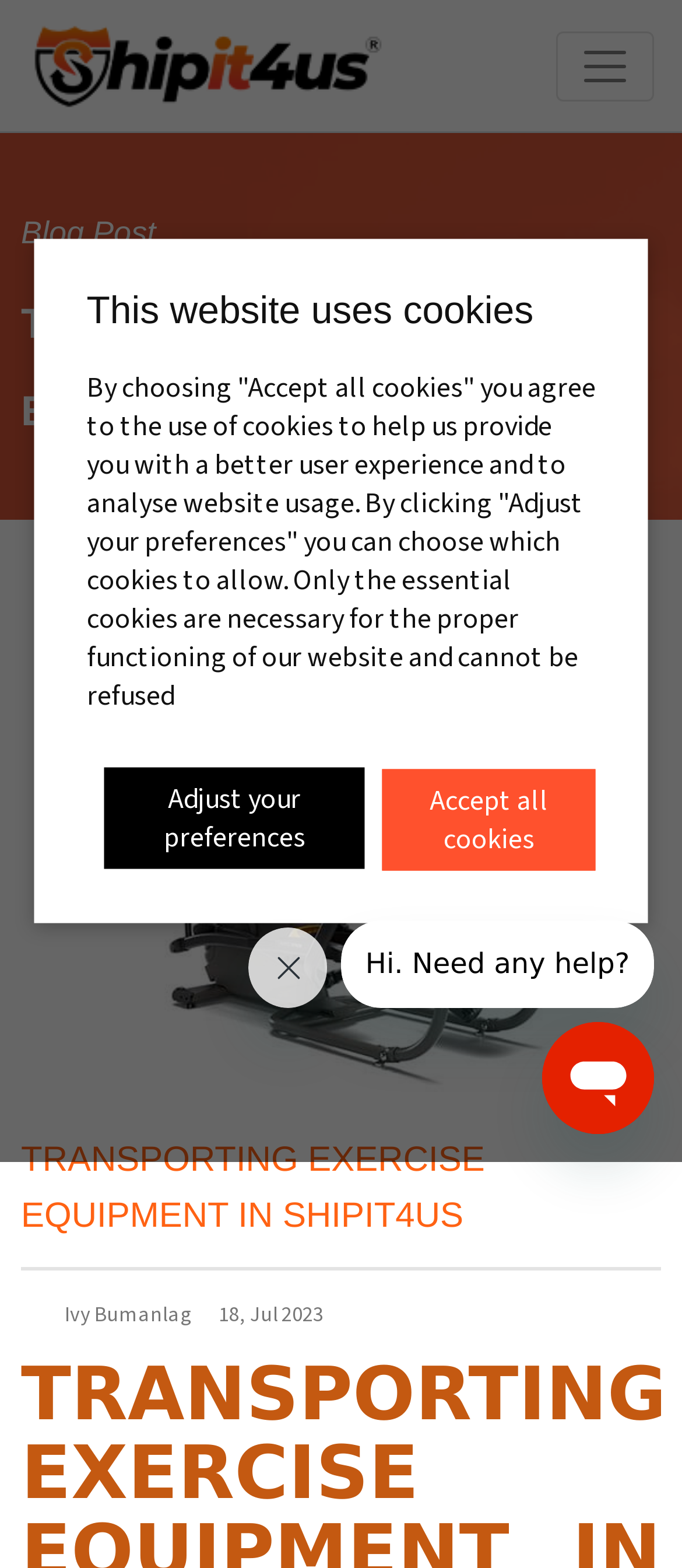Given the element description: "alt="Logo"", predict the bounding box coordinates of the UI element it refers to, using four float numbers between 0 and 1, i.e., [left, top, right, bottom].

[0.041, 0.0, 0.562, 0.084]